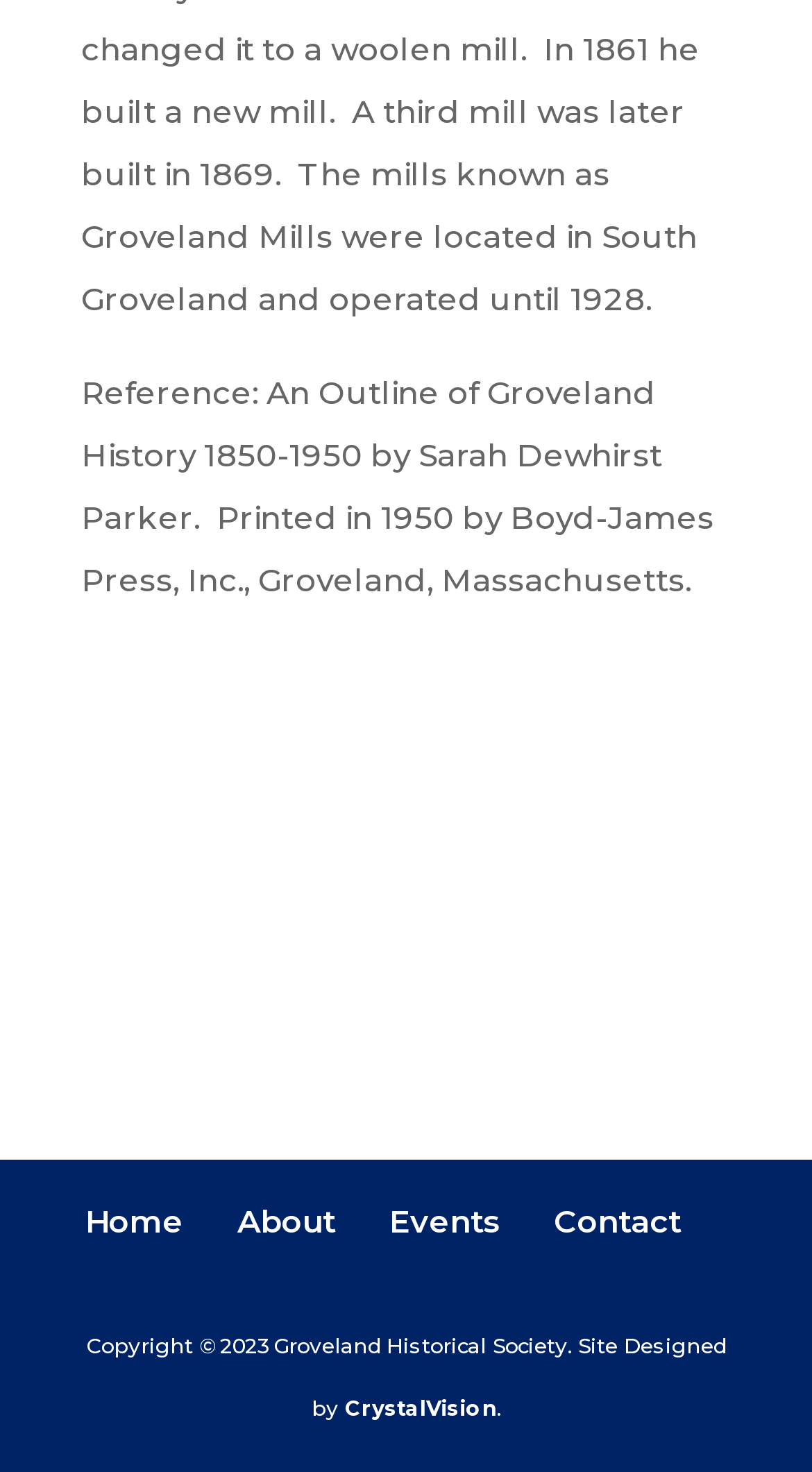How many navigation links are there at the top of the webpage?
By examining the image, provide a one-word or phrase answer.

4